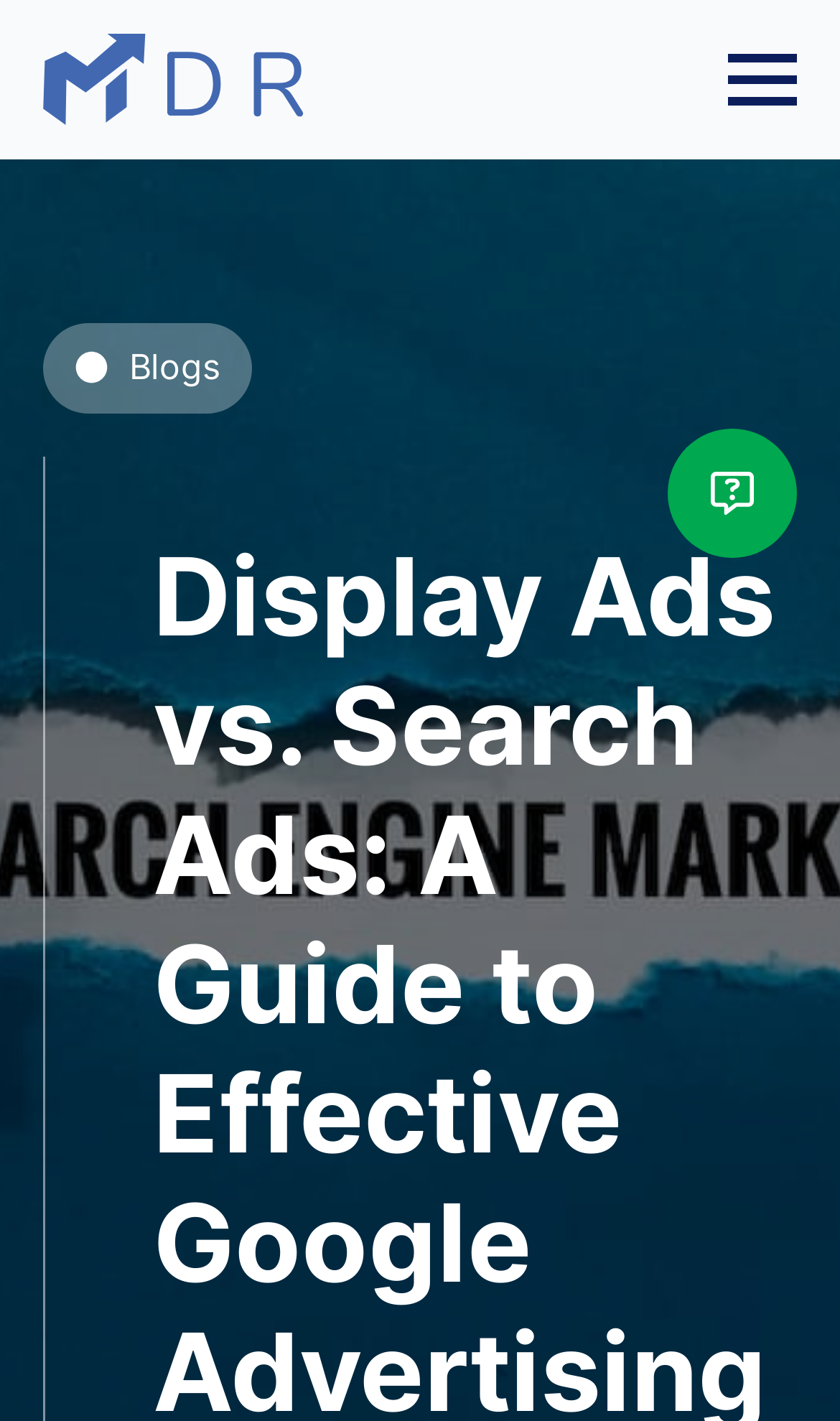What is the purpose of the 'Open Menu' button?
Look at the image and respond with a one-word or short-phrase answer.

To open a menu